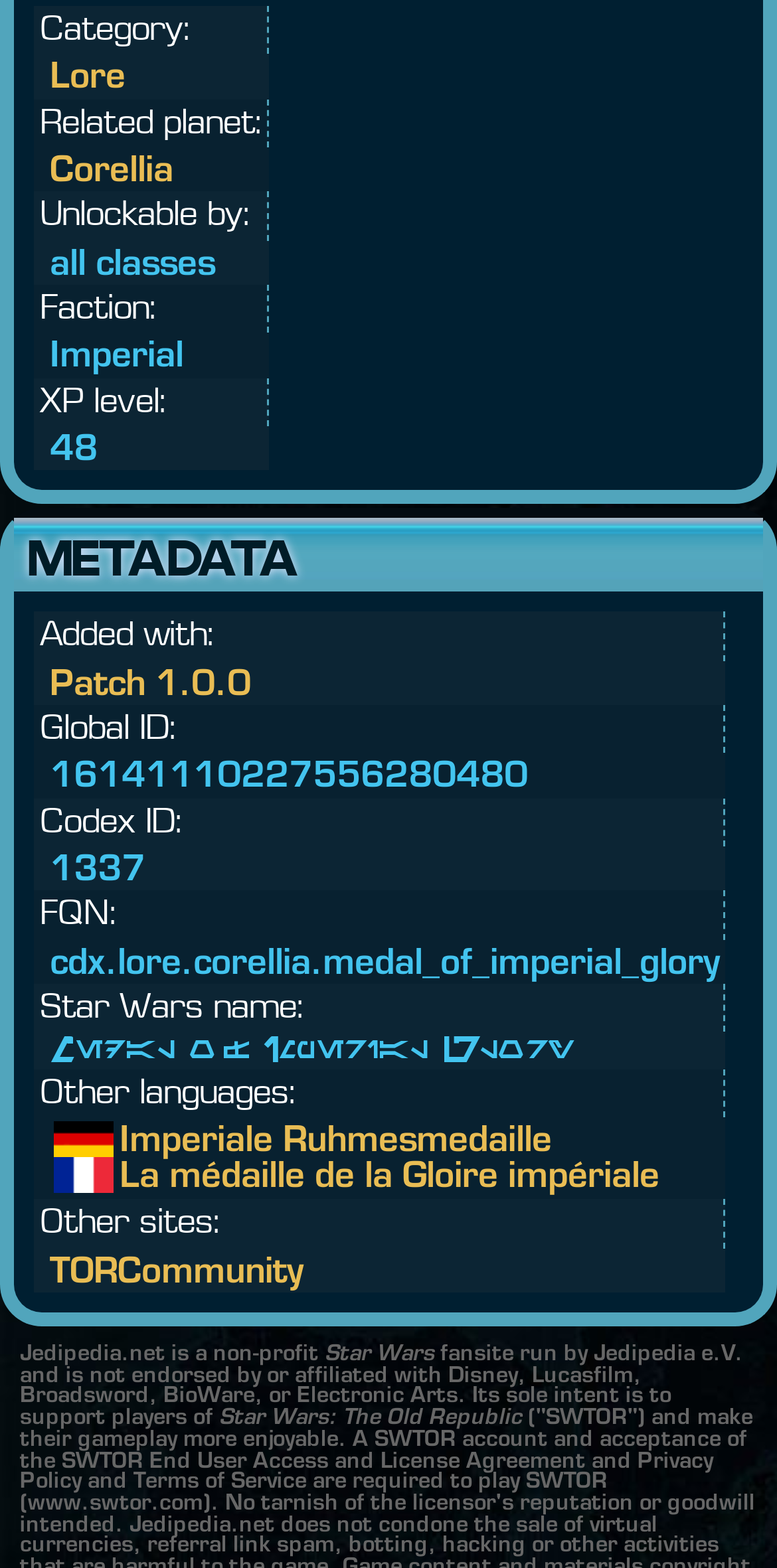Use a single word or phrase to answer the question:
What is the category of the medal?

Lore